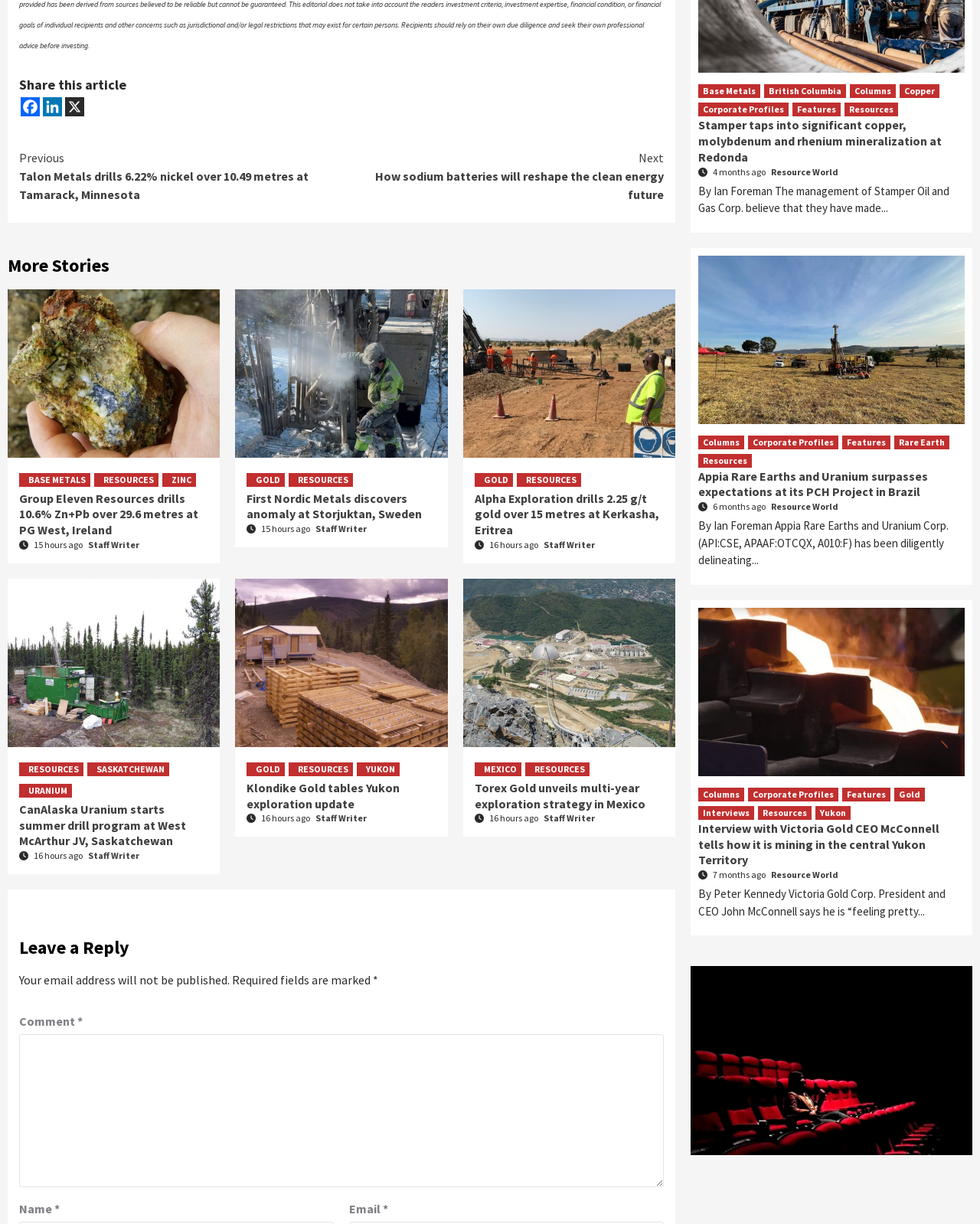Please locate the bounding box coordinates of the element that needs to be clicked to achieve the following instruction: "Click on the 'Contact us' link". The coordinates should be four float numbers between 0 and 1, i.e., [left, top, right, bottom].

None